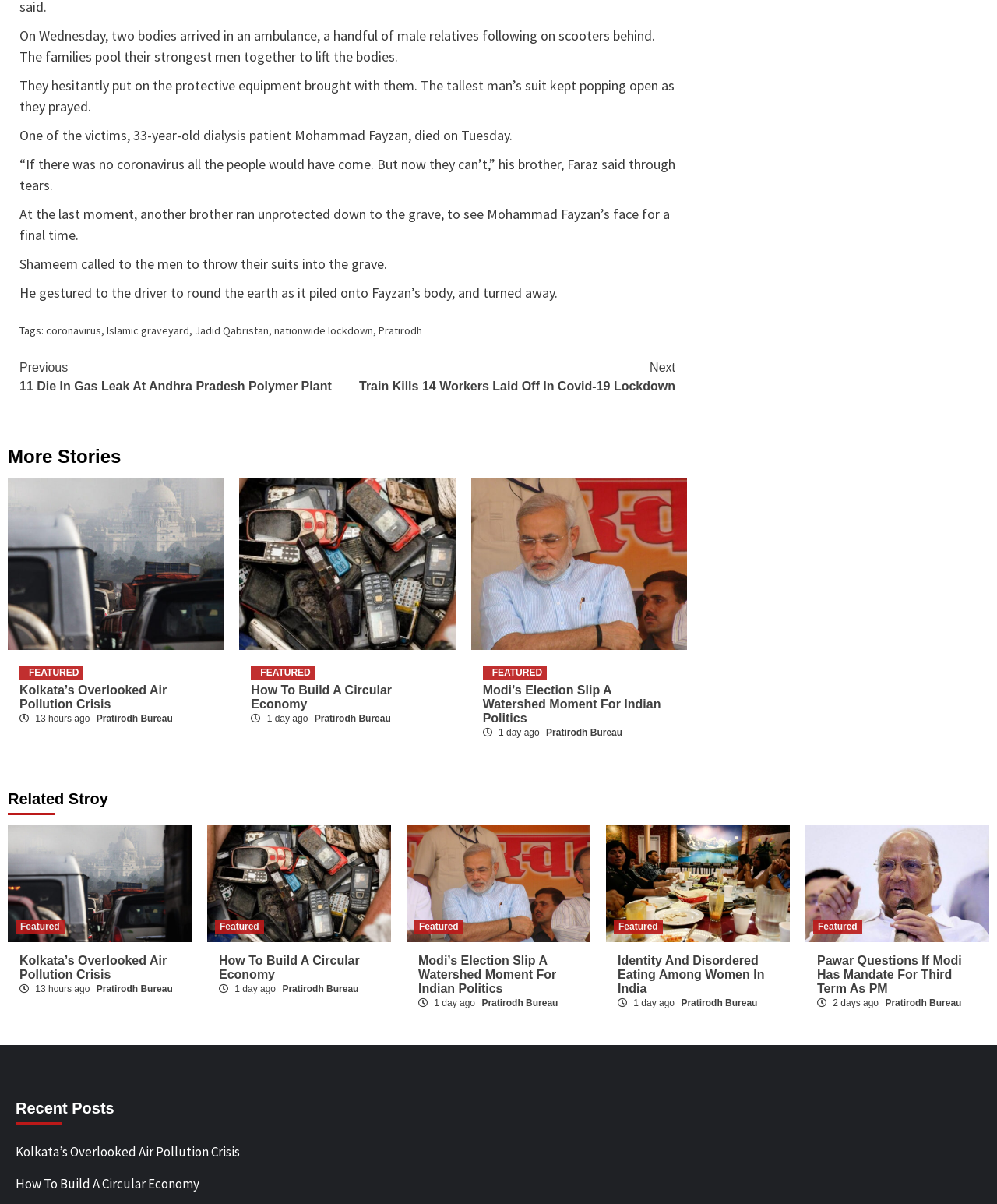Provide the bounding box coordinates of the UI element this sentence describes: "Pratirodh Bureau".

[0.683, 0.829, 0.76, 0.838]